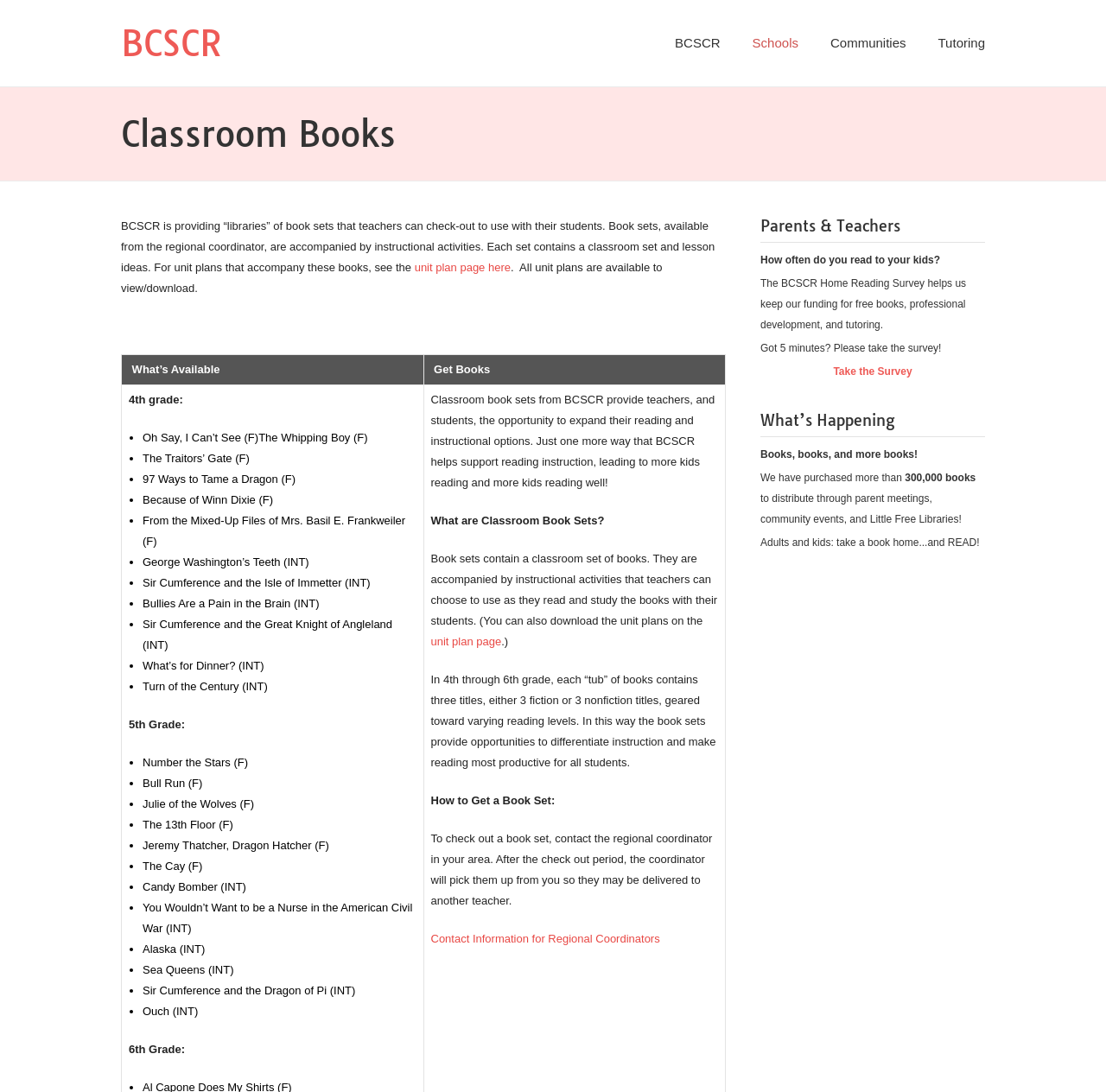Identify the bounding box coordinates for the element you need to click to achieve the following task: "Click on the 'BCSCR' link at the top left corner". Provide the bounding box coordinates as four float numbers between 0 and 1, in the form [left, top, right, bottom].

[0.109, 0.02, 0.2, 0.059]